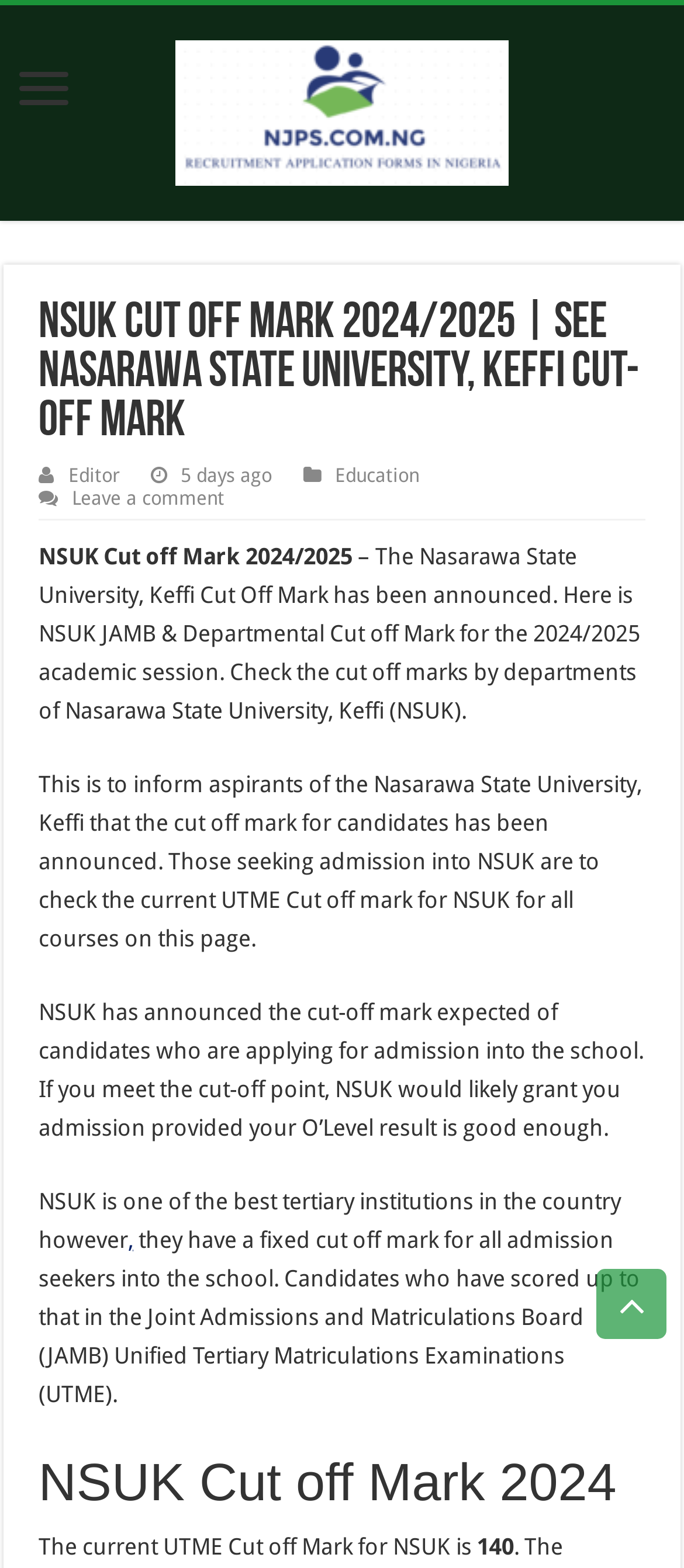What is the current UTME Cut off Mark for NSUK?
With the help of the image, please provide a detailed response to the question.

The answer can be found in the paragraph that starts with 'The current UTME Cut off Mark for NSUK is' and the number 140 is explicitly mentioned.